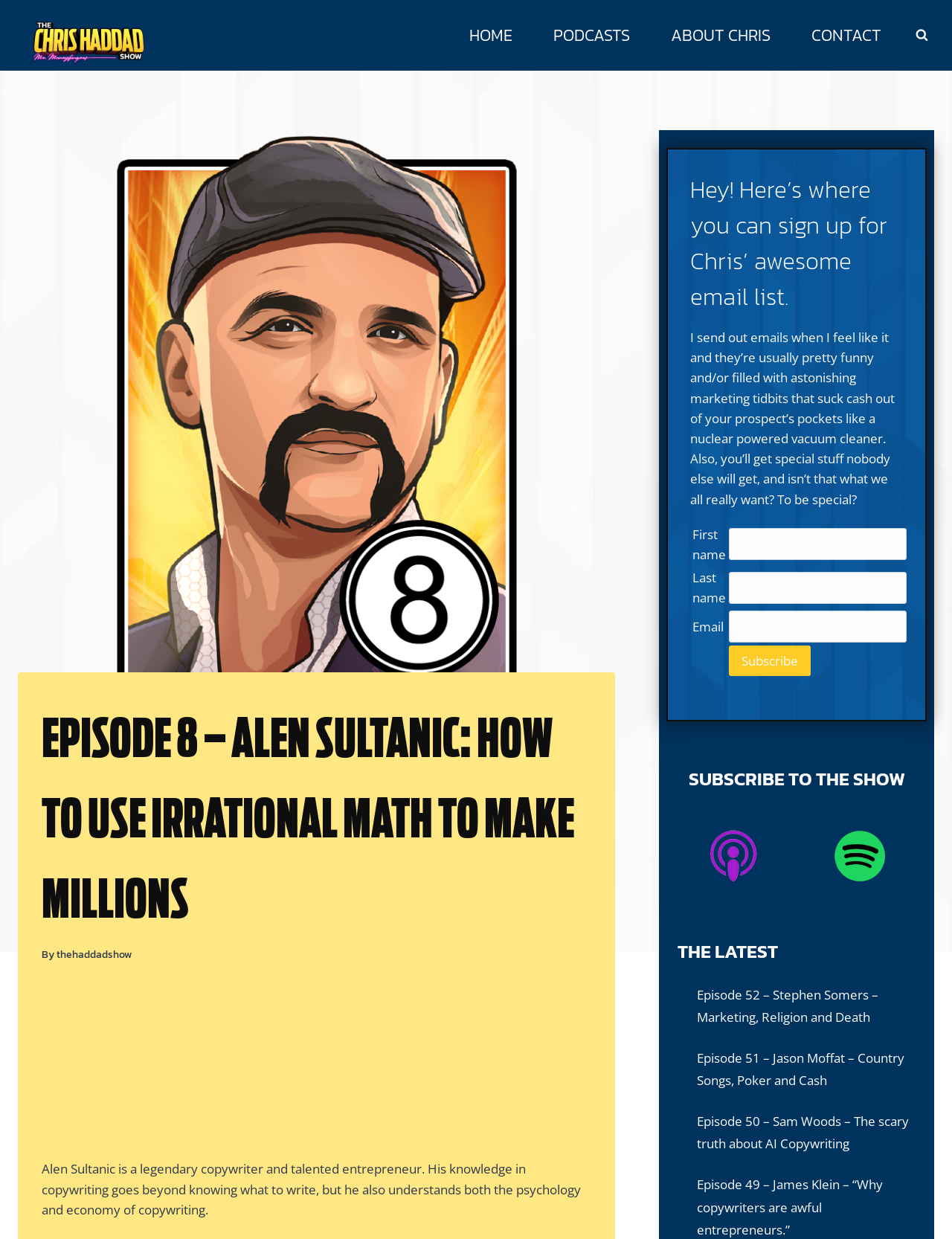How many episodes are listed on the webpage?
Please give a detailed and elaborate answer to the question based on the image.

I counted the number of links with episode titles, starting from 'Episode 52 – Stephen Somers – Marketing, Religion and Death' and ending at 'Episode 49 – James Klein – “Why copywriters are awful entrepreneurs.”', and found that there are 4 episodes listed.